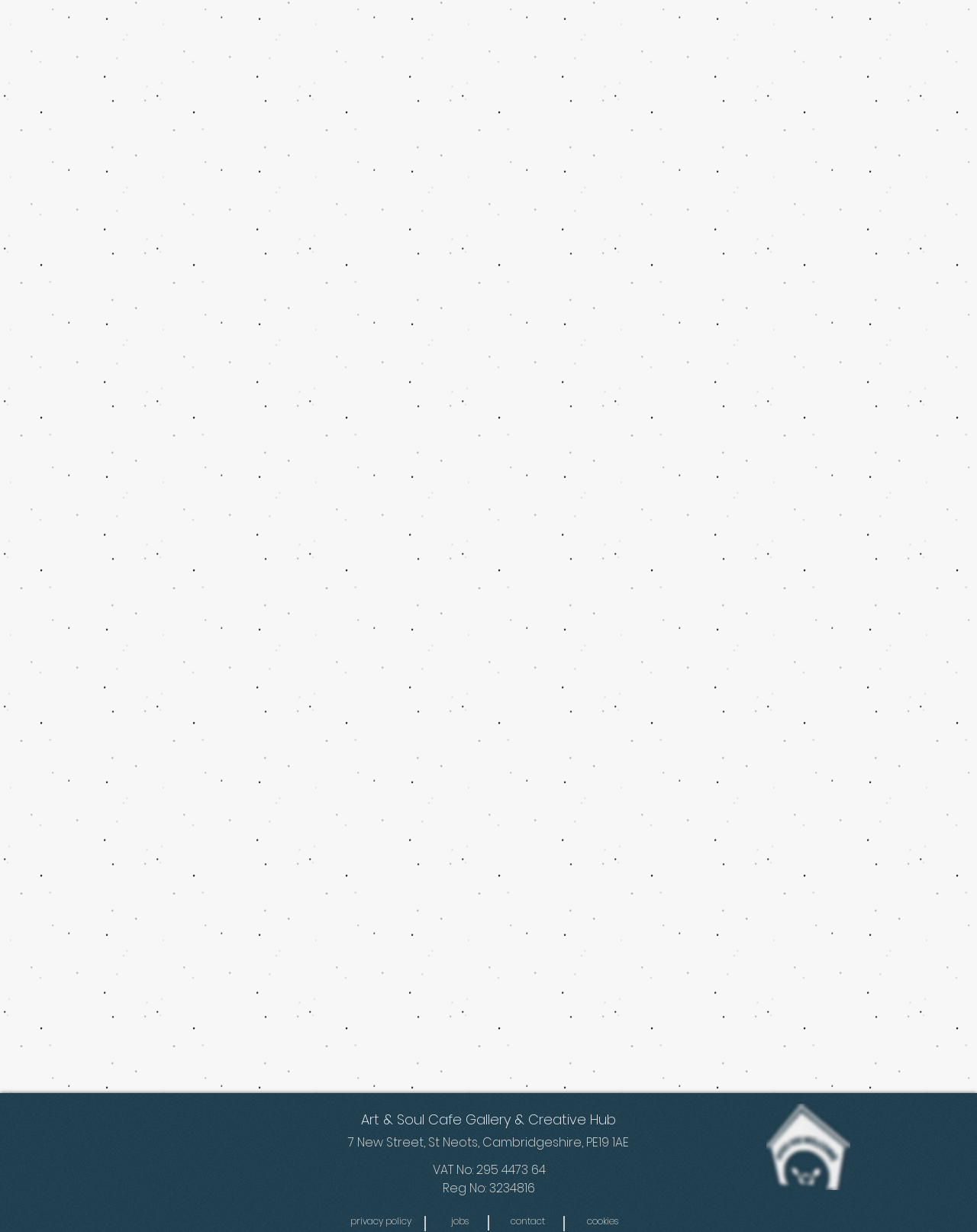Indicate the bounding box coordinates of the element that needs to be clicked to satisfy the following instruction: "Contact the cafe". The coordinates should be four float numbers between 0 and 1, i.e., [left, top, right, bottom].

[0.52, 0.984, 0.56, 0.999]